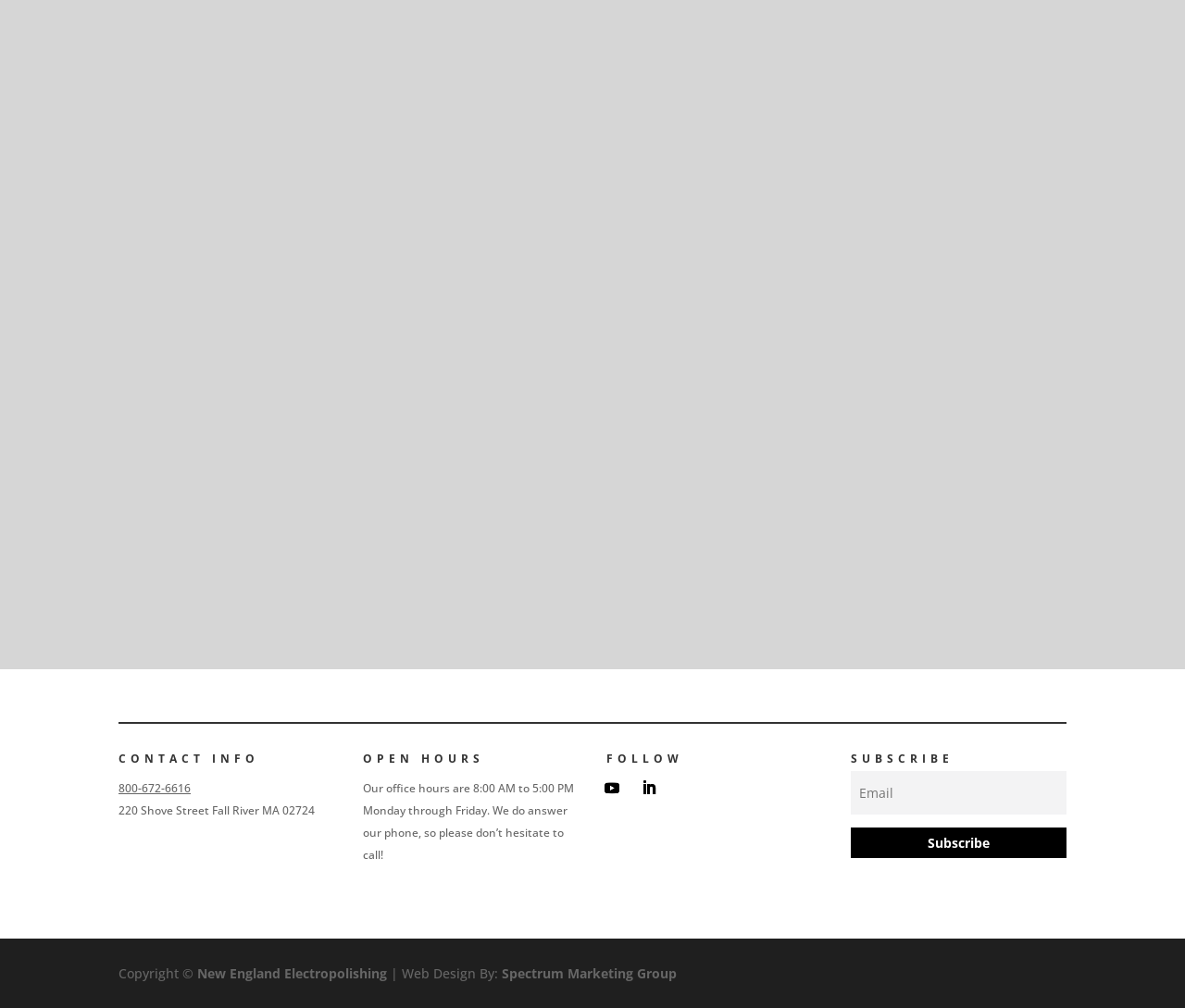How to get a project quote and delivery schedule?
Please provide a single word or phrase in response based on the screenshot.

Send a sample part